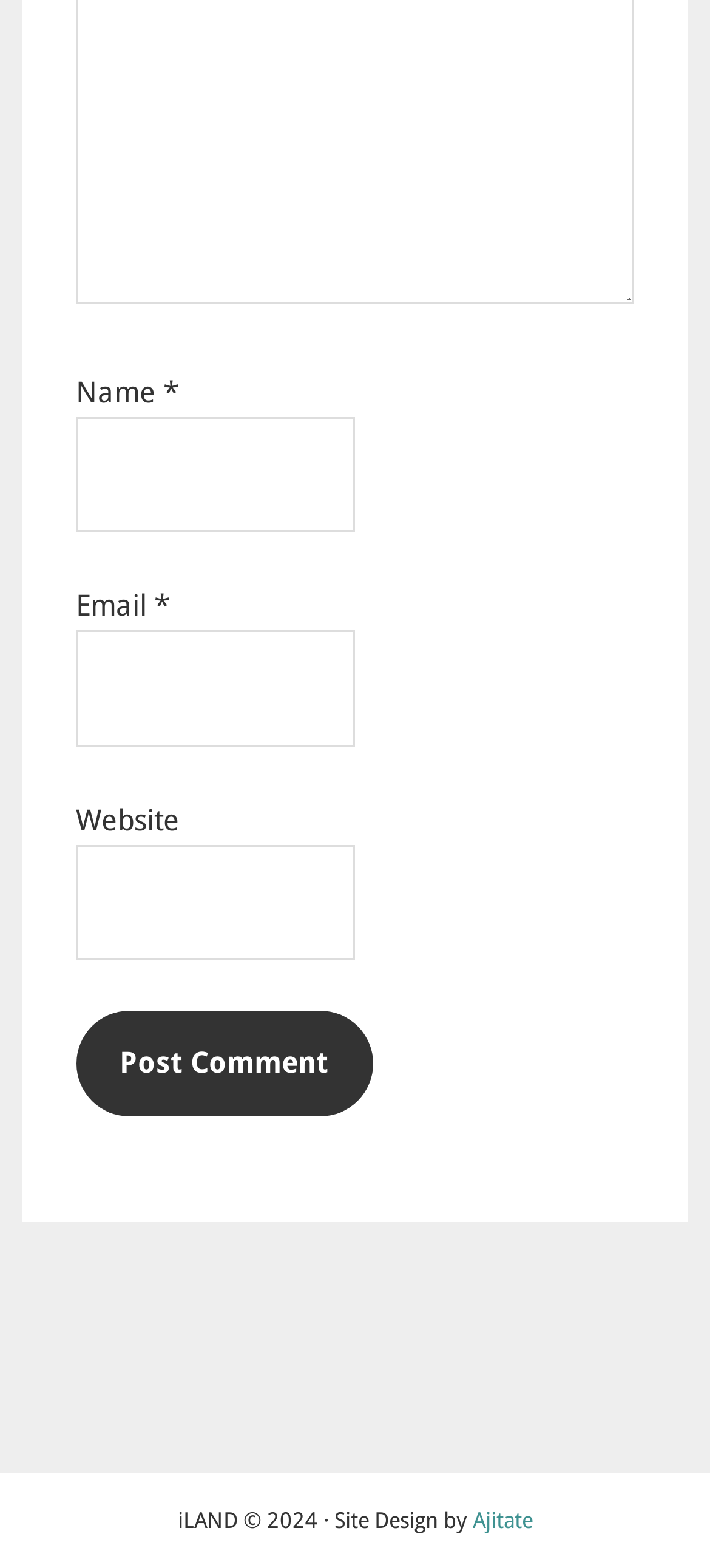Provide your answer in a single word or phrase: 
What is the purpose of the button?

Post Comment